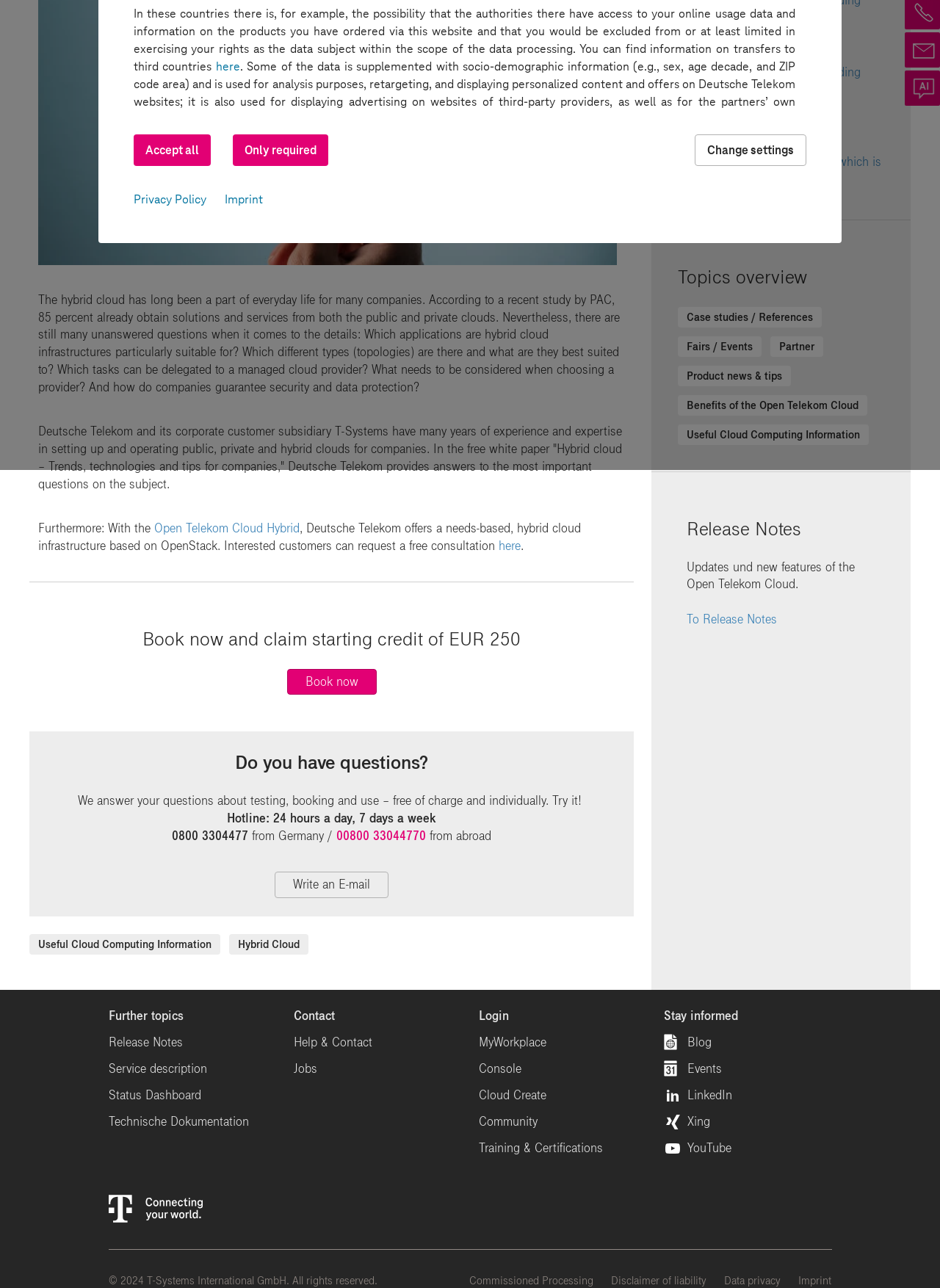Using the element description provided, determine the bounding box coordinates in the format (top-left x, top-left y, bottom-right x, bottom-right y). Ensure that all values are floating point numbers between 0 and 1. Element description: Case studies / References

[0.721, 0.238, 0.874, 0.254]